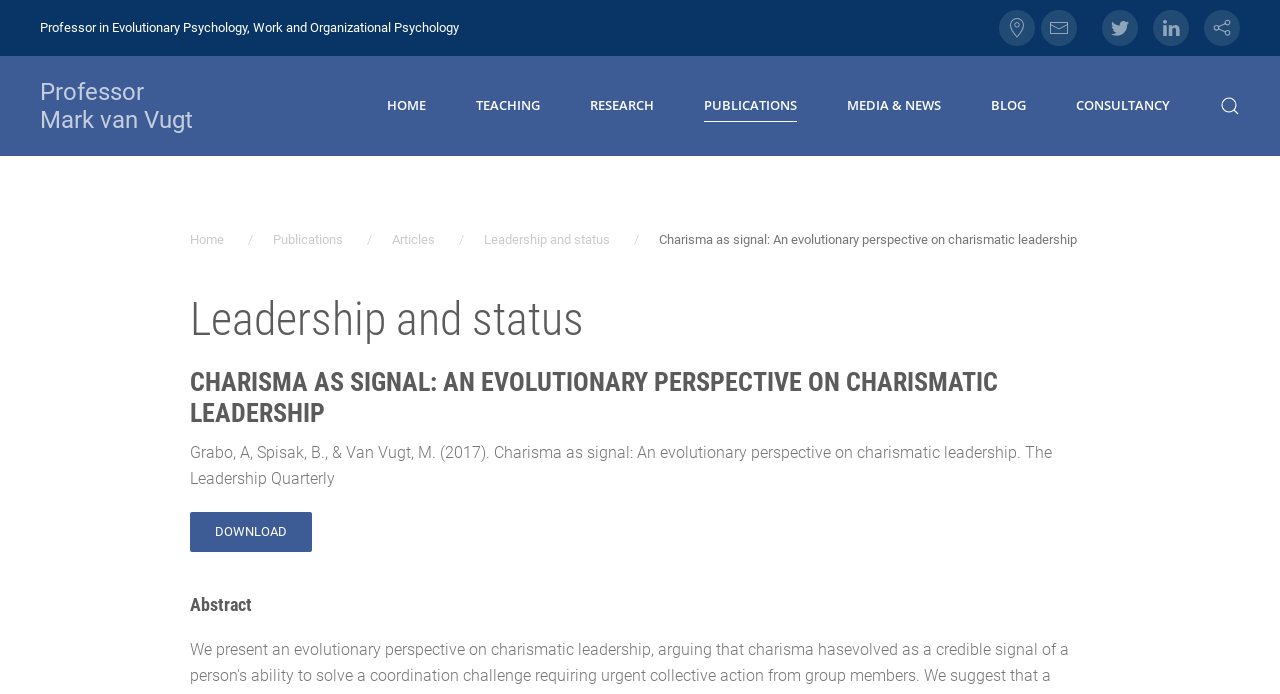Using details from the image, please answer the following question comprehensively:
What is the profession of Mark van Vugt?

Based on the link 'Professor Mark van Vugt' on the webpage, it can be inferred that Mark van Vugt is a professor.